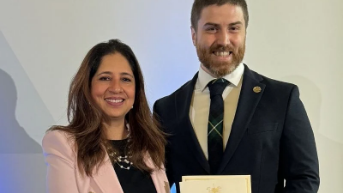Observe the image and answer the following question in detail: What is the man holding?

The man on the right is holding a certificate or award, which implies that they are celebrating a significant achievement or recognition, possibly at an awards ceremony or professional gathering.